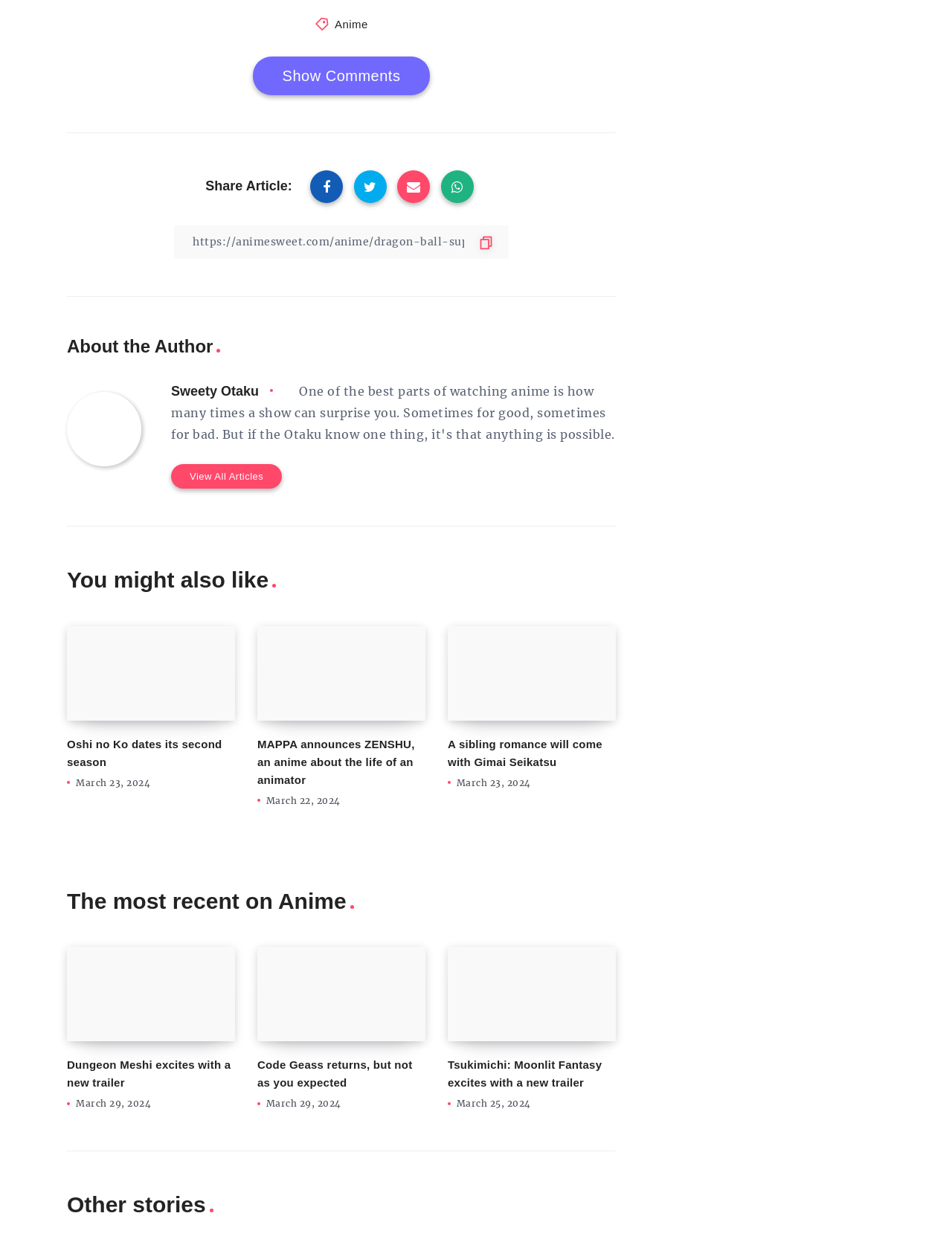Indicate the bounding box coordinates of the element that needs to be clicked to satisfy the following instruction: "Click on the 'Anime' link". The coordinates should be four float numbers between 0 and 1, i.e., [left, top, right, bottom].

[0.351, 0.014, 0.387, 0.024]